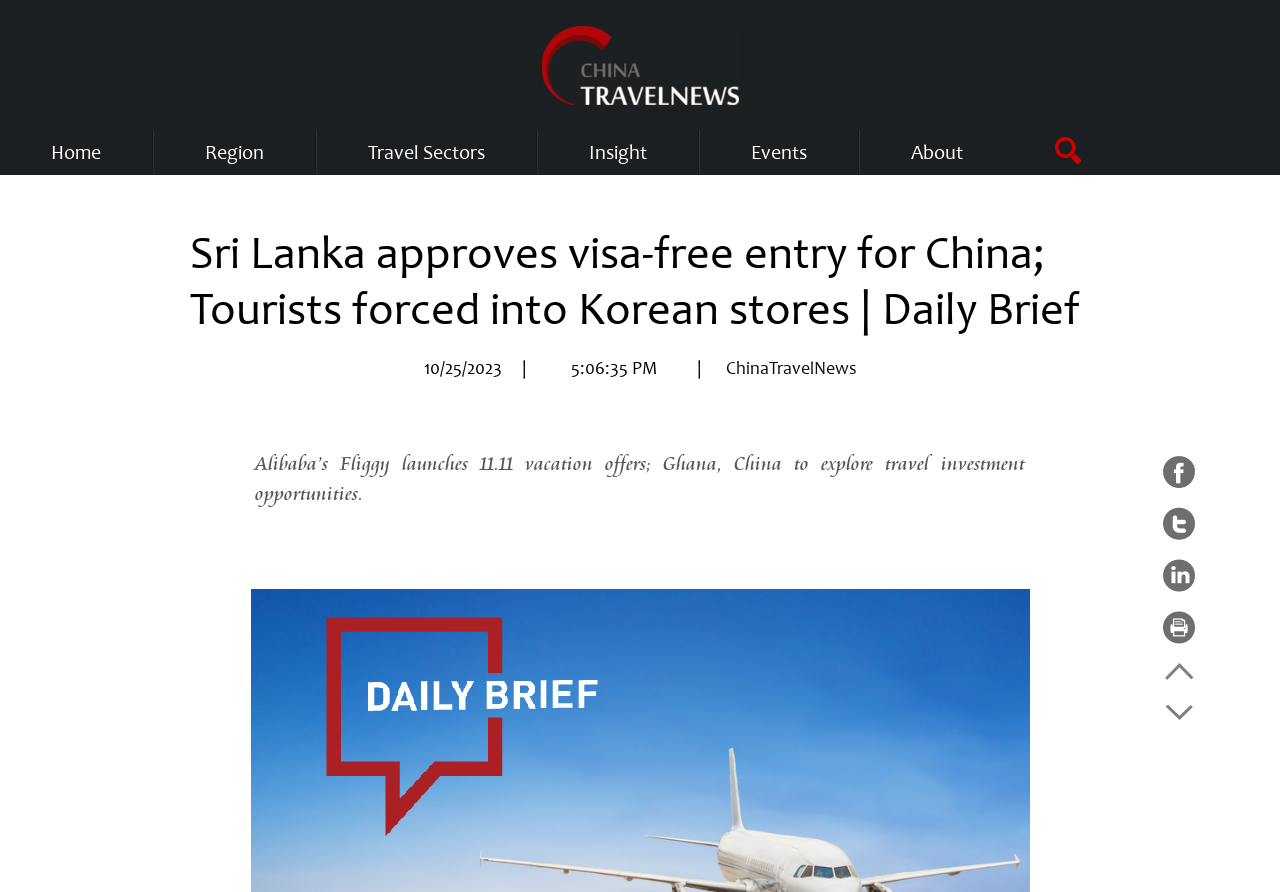What is the date of the daily brief?
We need a detailed and exhaustive answer to the question. Please elaborate.

I found the date of the daily brief by looking at the static text element with the text '10/25/2023', which is located near the top of the webpage and appears to be a date stamp.